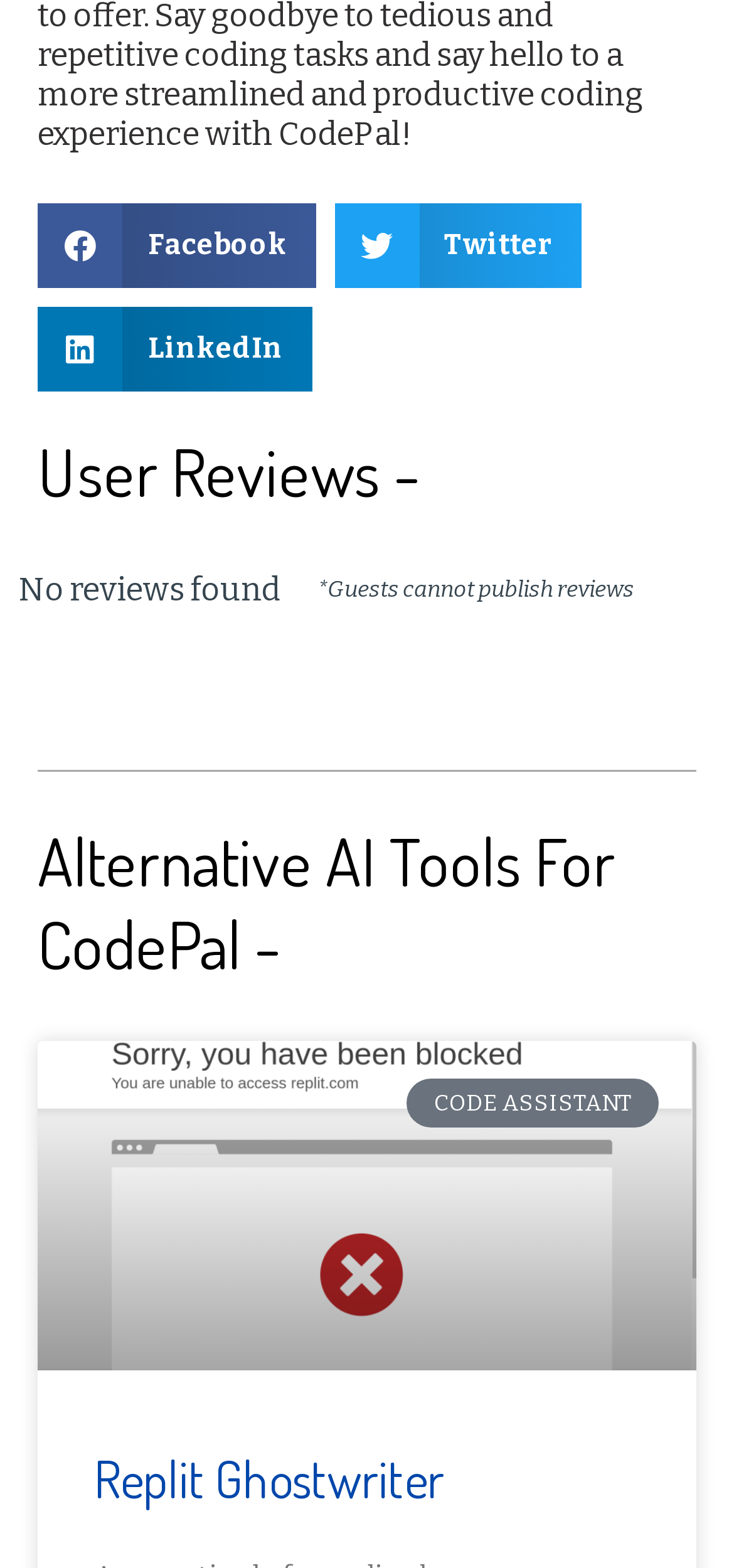What is the purpose of the webpage?
Observe the image and answer the question with a one-word or short phrase response.

Comparing AI tools